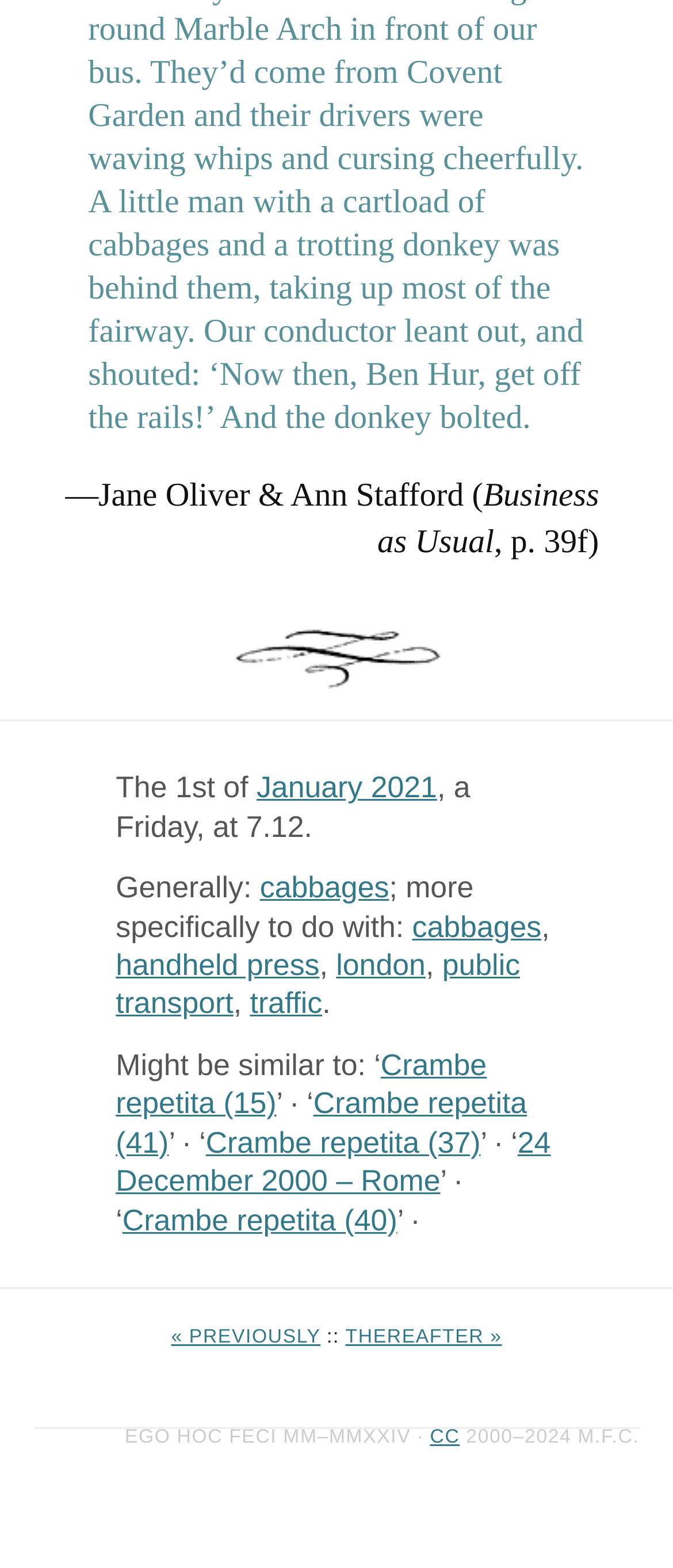Given the description london, predict the bounding box coordinates of the UI element. Ensure the coordinates are in the format (top-left x, top-left y, bottom-right x, bottom-right y) and all values are between 0 and 1.

[0.499, 0.604, 0.632, 0.626]